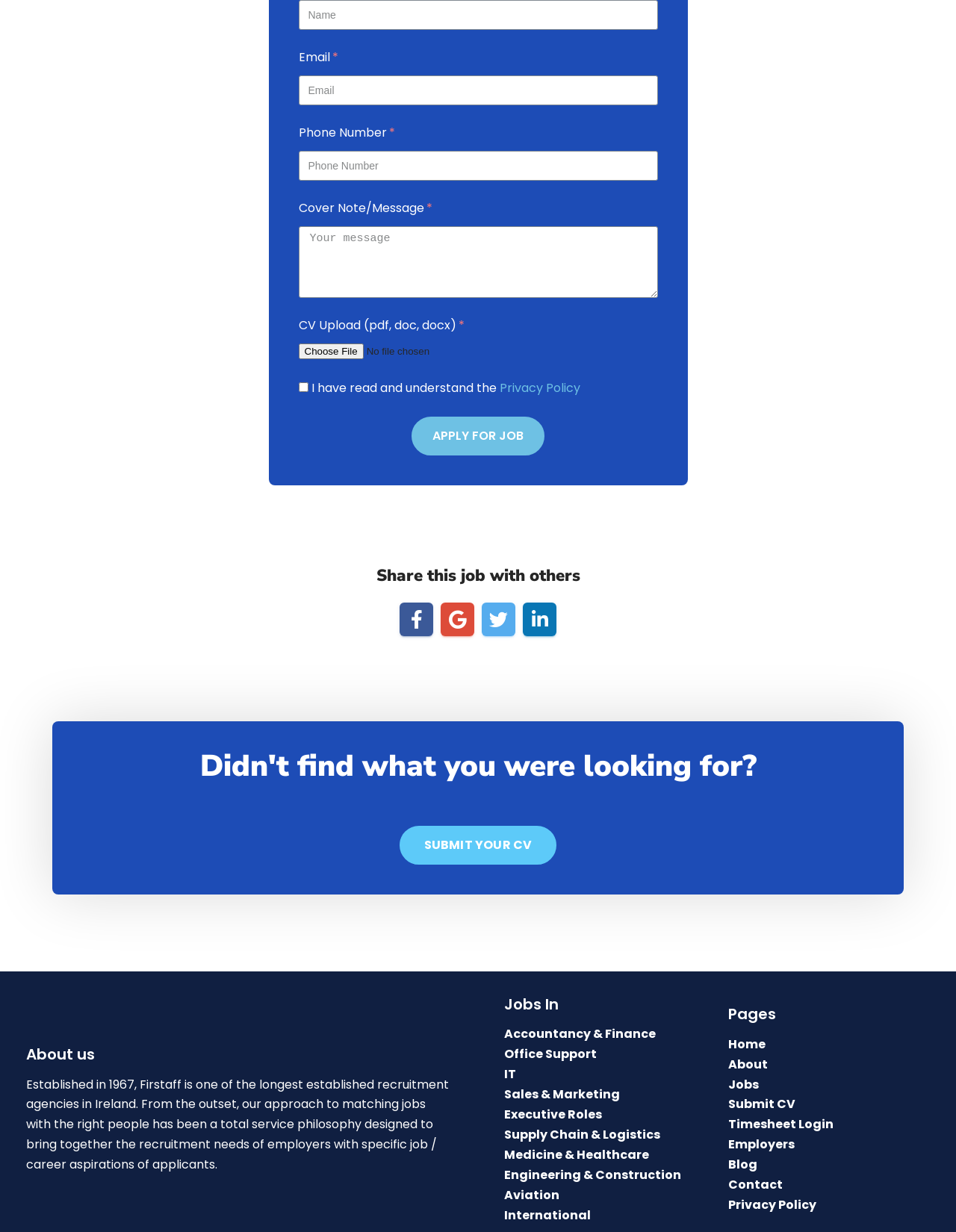Determine the bounding box coordinates for the clickable element required to fulfill the instruction: "Enter your name". Provide the coordinates as four float numbers between 0 and 1, i.e., [left, top, right, bottom].

[0.312, 0.0, 0.688, 0.025]